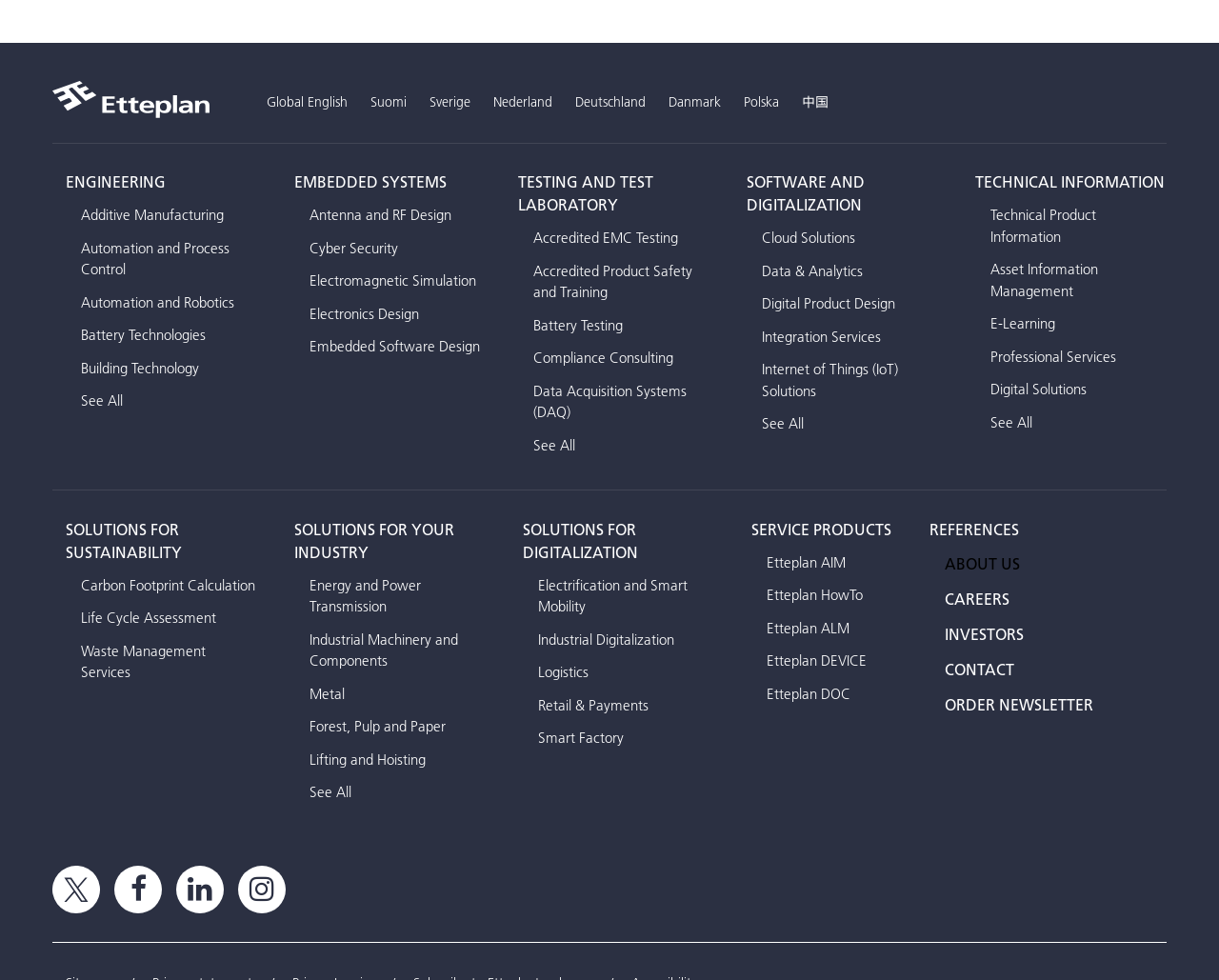Provide the bounding box coordinates for the UI element described in this sentence: "Antenna and RF Design". The coordinates should be four float values between 0 and 1, i.e., [left, top, right, bottom].

[0.254, 0.137, 0.37, 0.156]